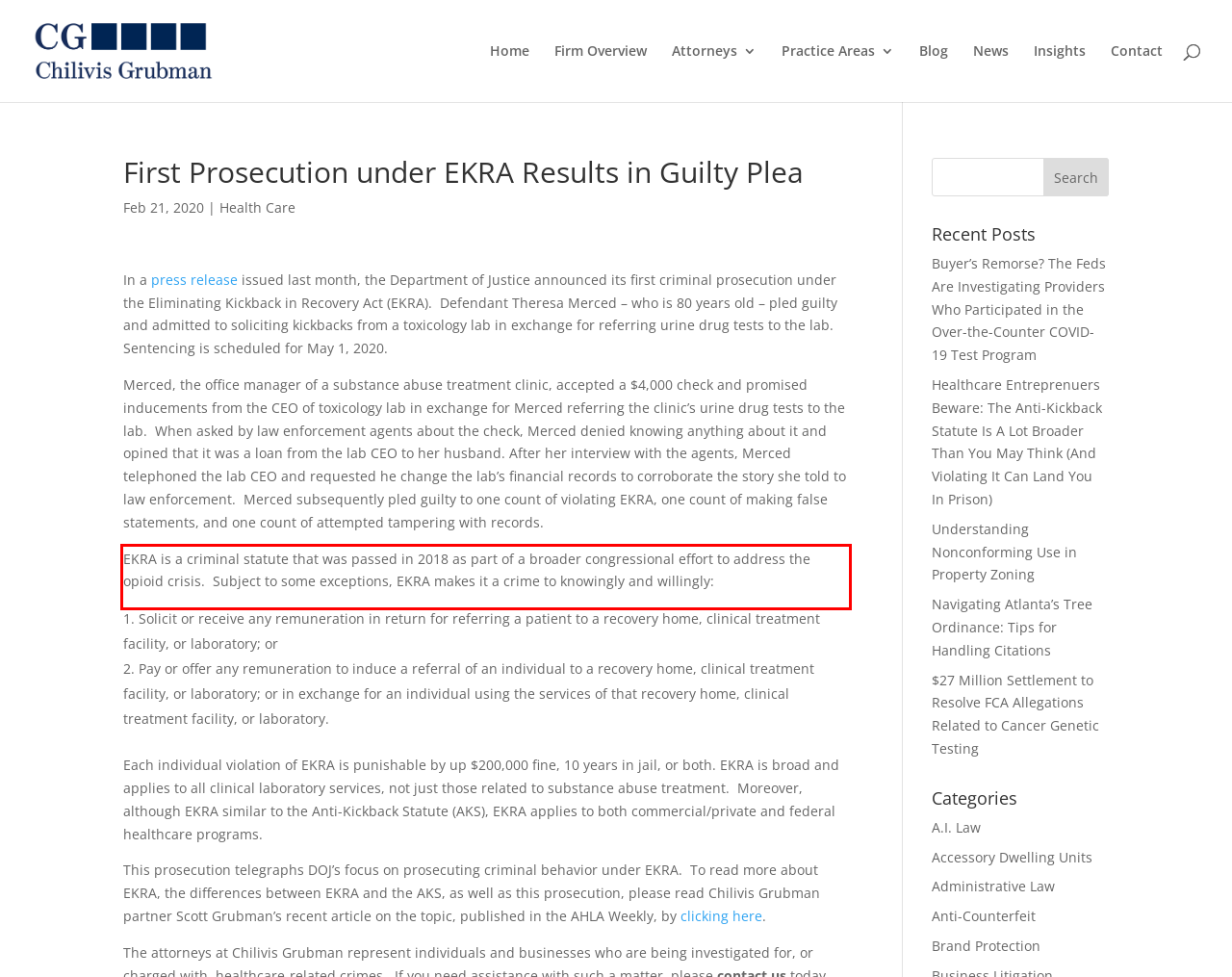In the screenshot of the webpage, find the red bounding box and perform OCR to obtain the text content restricted within this red bounding box.

EKRA is a criminal statute that was passed in 2018 as part of a broader congressional effort to address the opioid crisis. Subject to some exceptions, EKRA makes it a crime to knowingly and willingly: